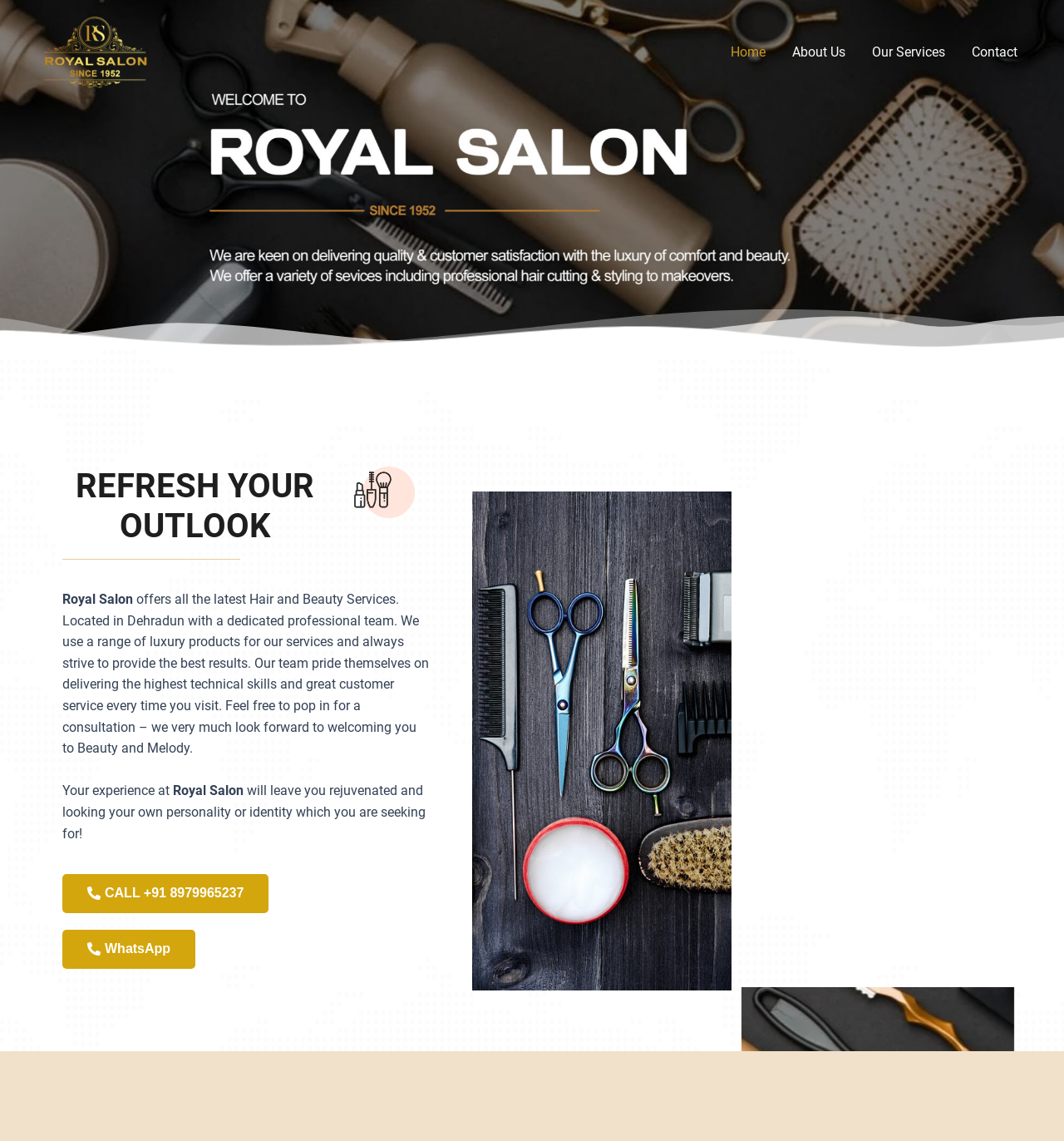Carefully observe the image and respond to the question with a detailed answer:
What is the name of the salon?

The name of the salon can be found in the static text element 'Royal Salon' located at [0.059, 0.518, 0.125, 0.532] which is a part of the main content section of the webpage.